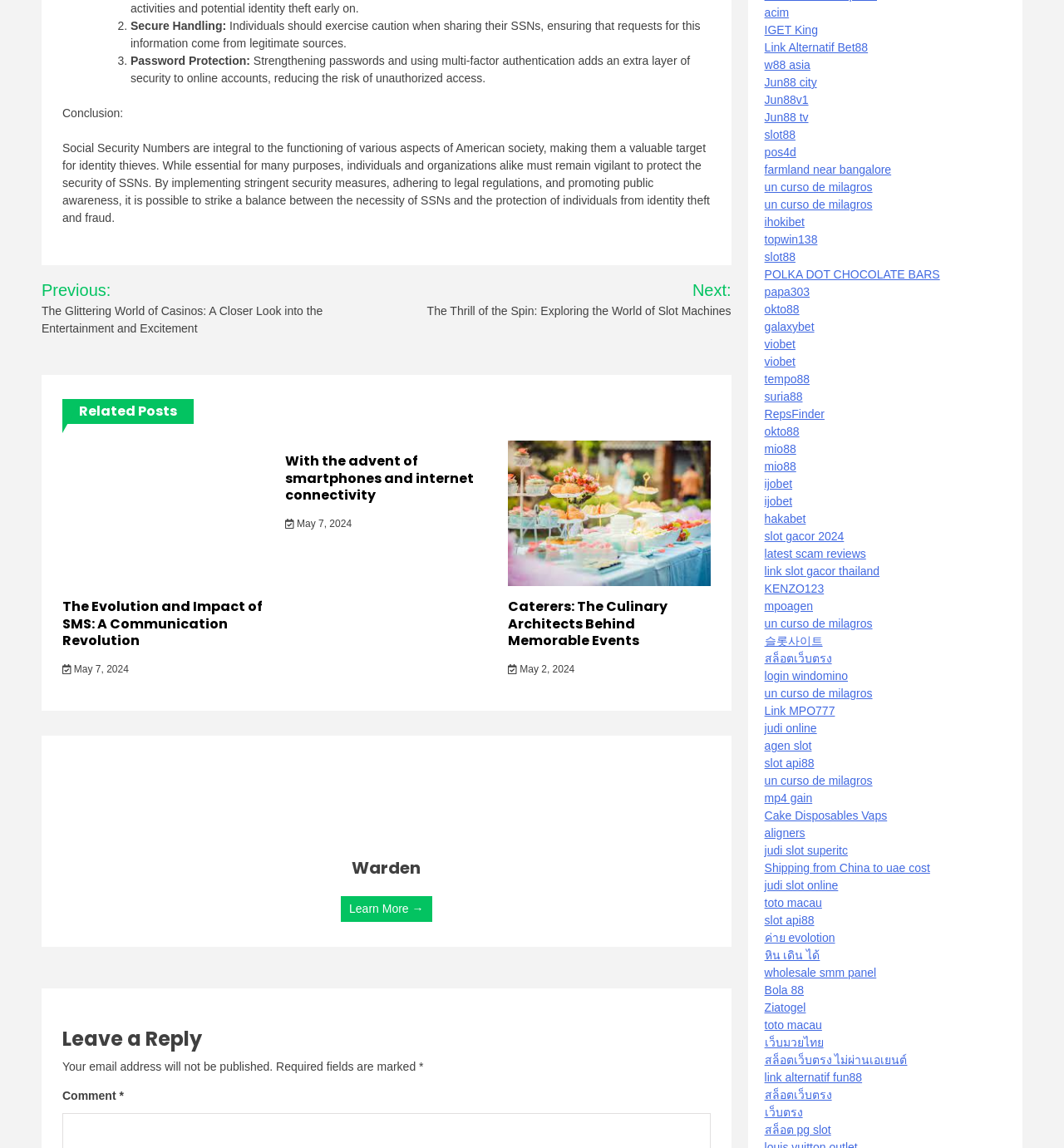Identify the bounding box coordinates for the UI element that matches this description: "Link Alternatif Bet88".

[0.718, 0.035, 0.816, 0.047]